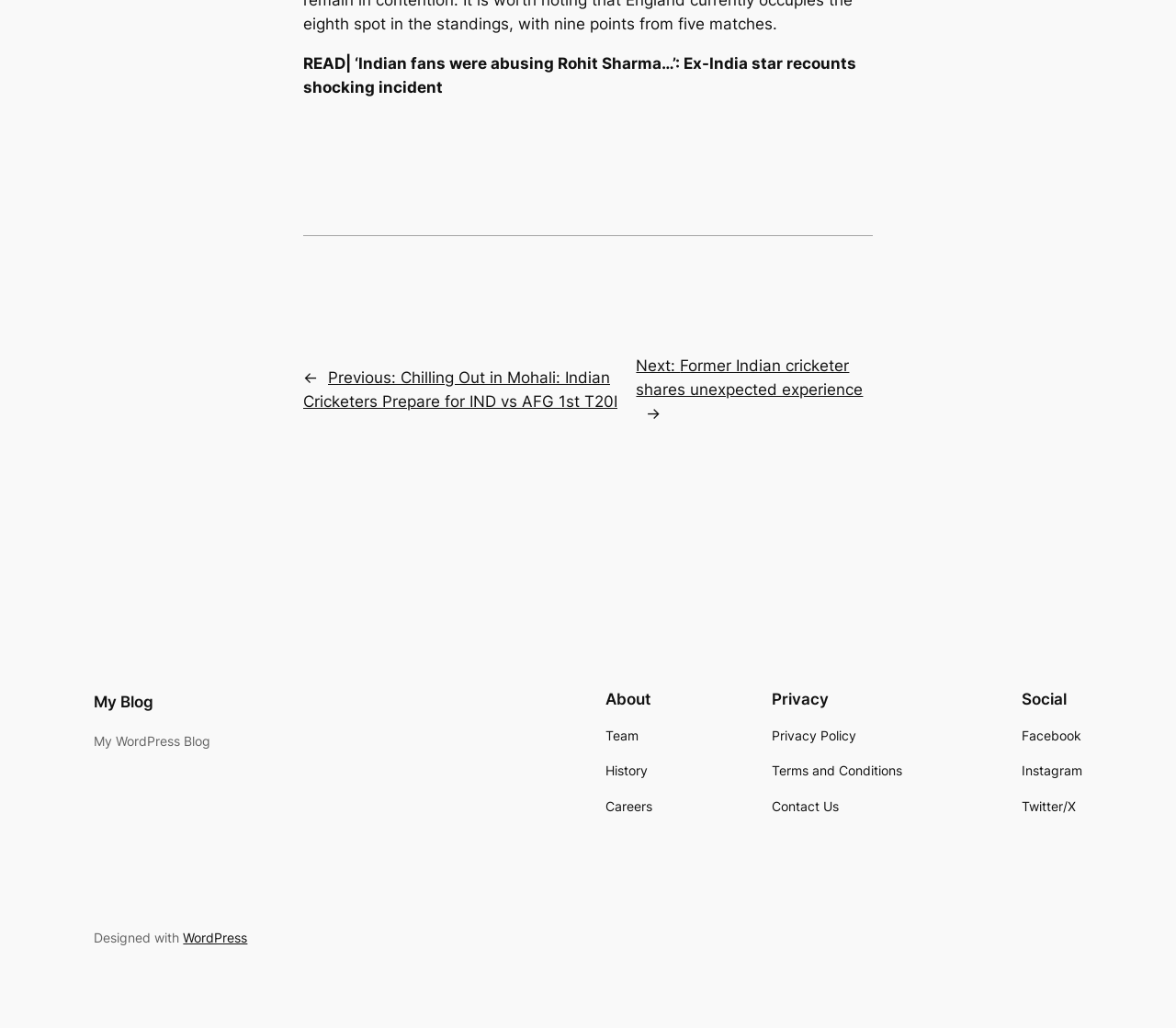What platform was the blog designed with?
Observe the image and answer the question with a one-word or short phrase response.

WordPress